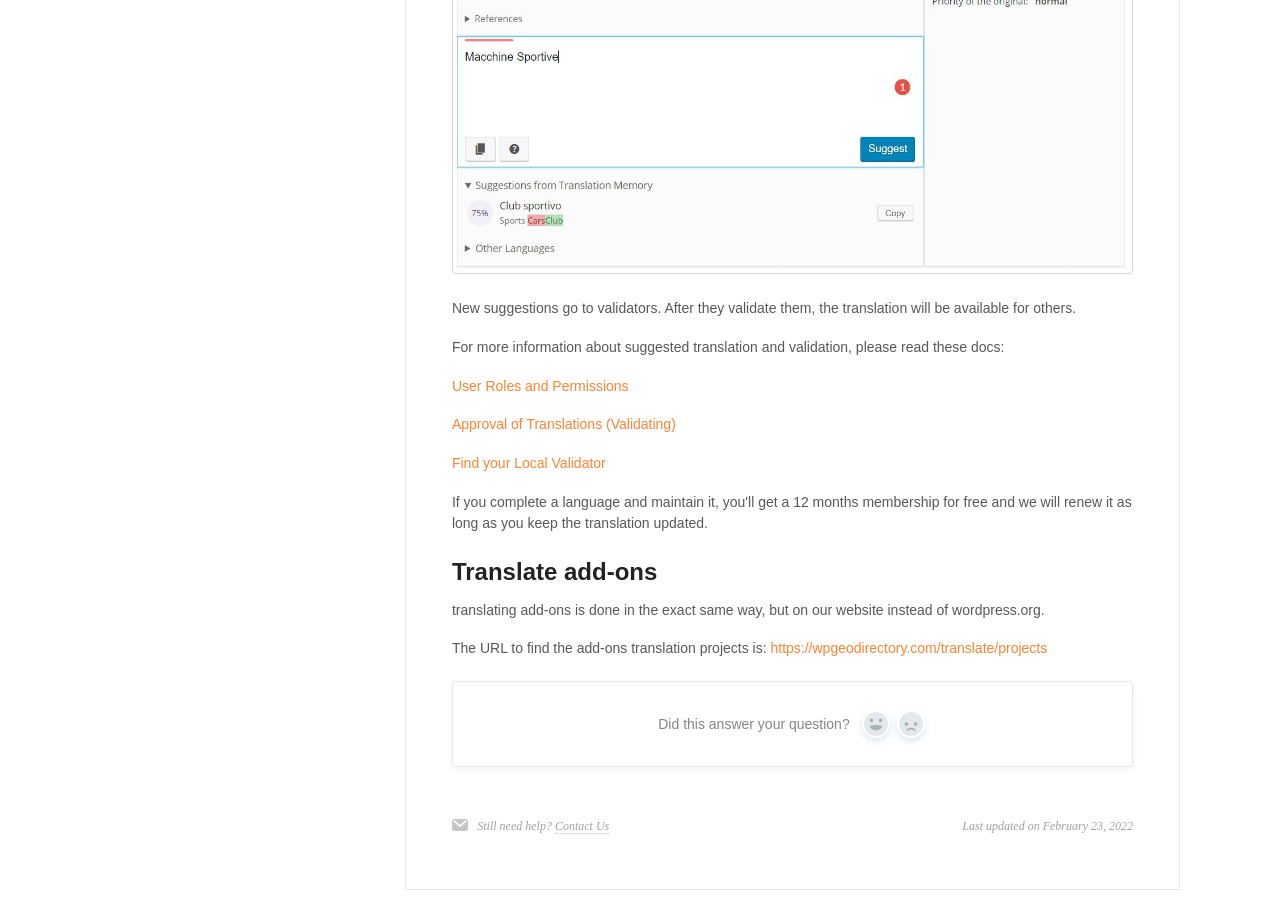Observe the image and answer the following question in detail: Where can I find add-ons translation projects?

The webpage provides a link to find add-ons translation projects, which is https://wpgeodirectory.com/translate/projects. This link is mentioned in the context of translating add-ons, which is done in a similar way to translating WordPress plugins.